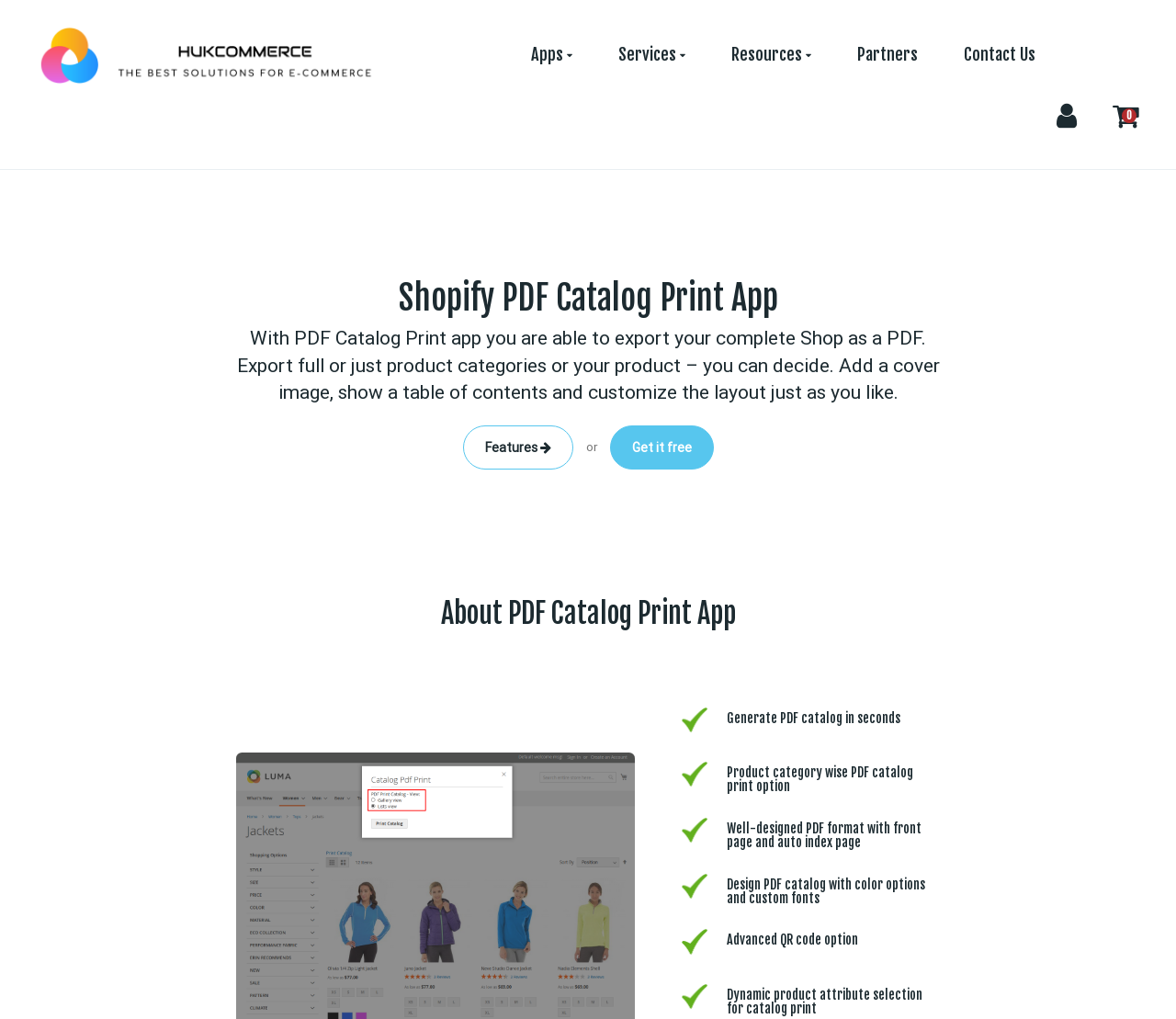Respond with a single word or phrase:
What is the significance of the 'Get it free' button?

Free download